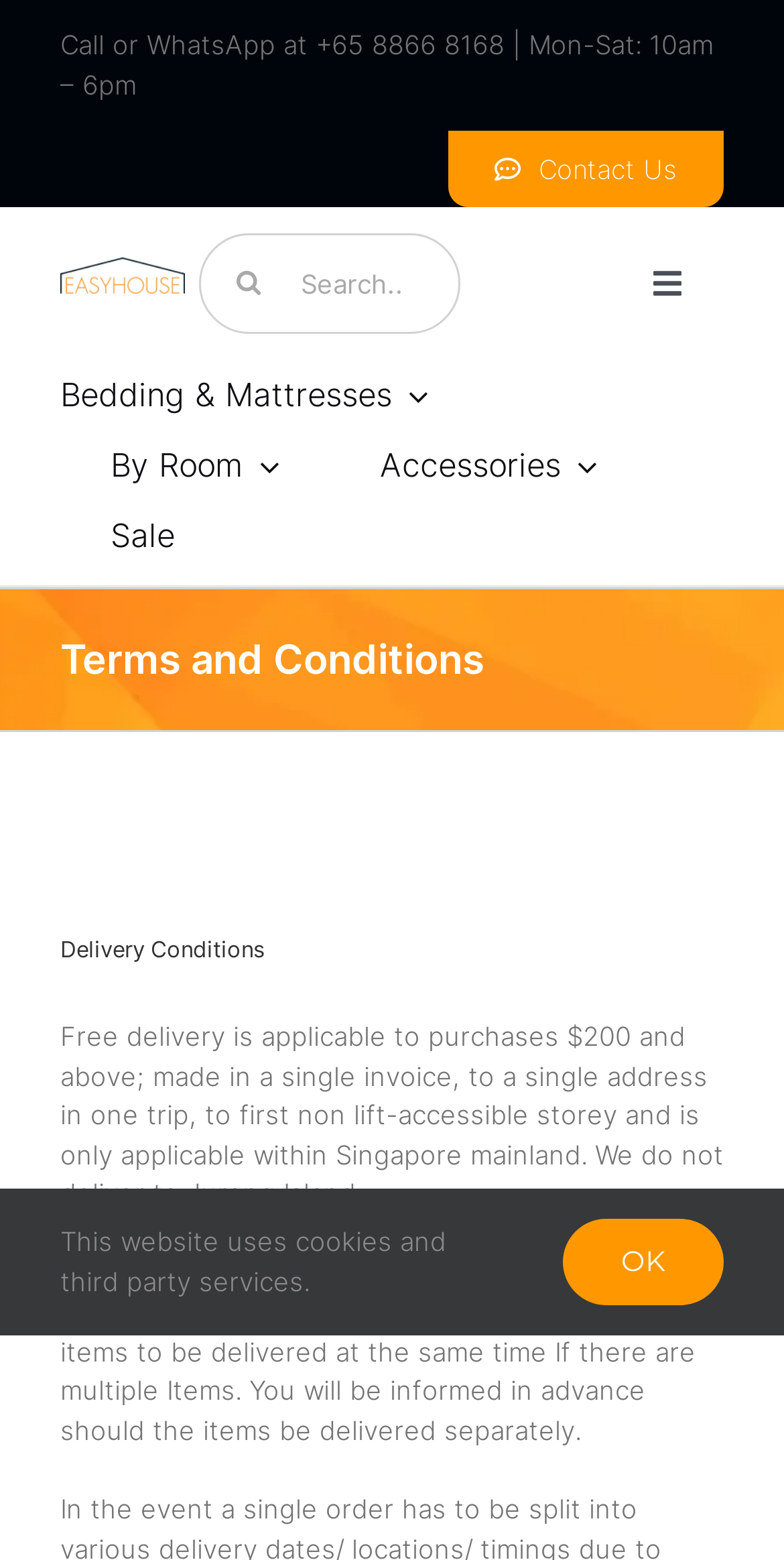Locate the bounding box coordinates of the element I should click to achieve the following instruction: "View Bedding & Mattresses".

[0.077, 0.231, 0.546, 0.276]